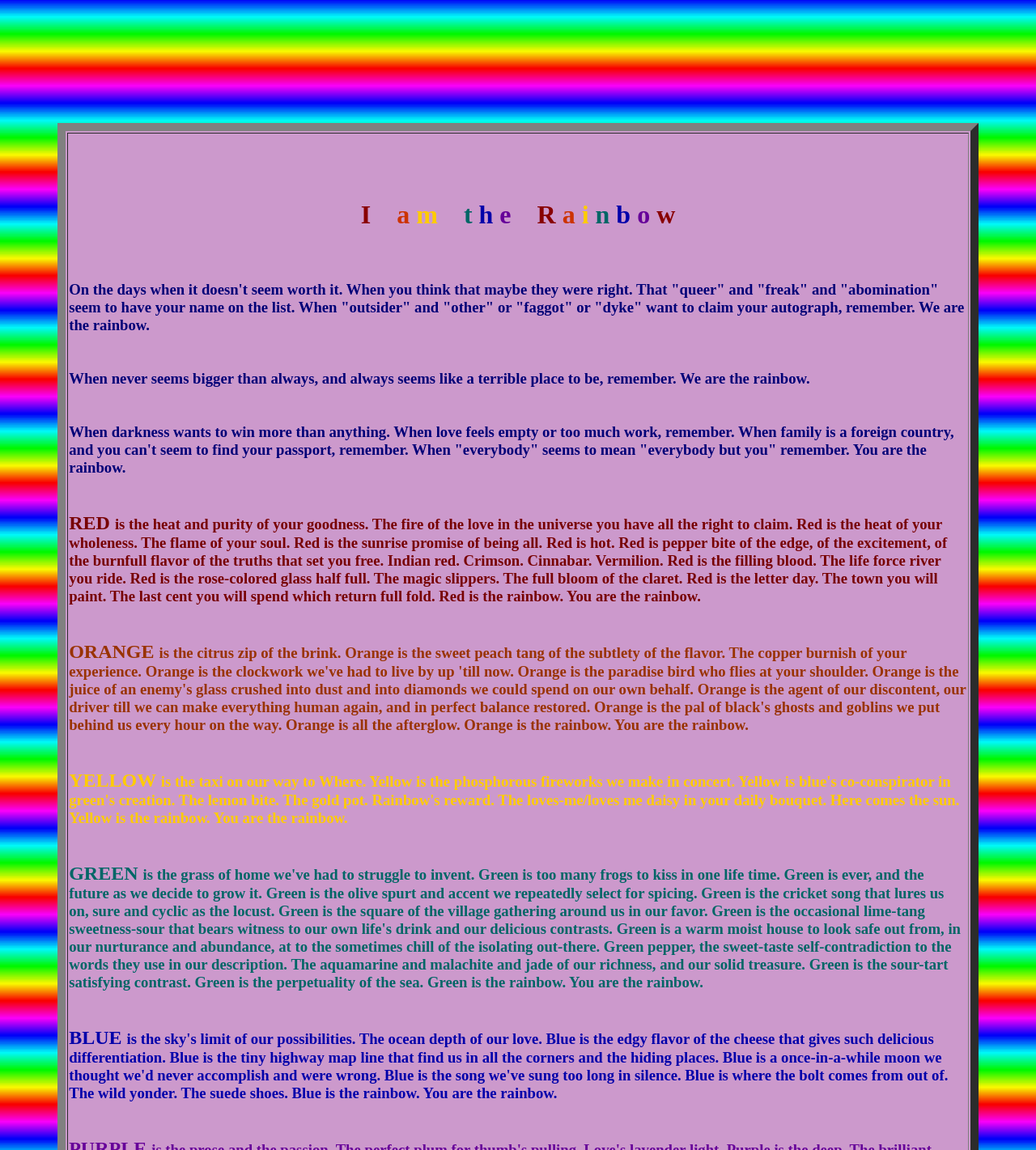How many colors of the rainbow are mentioned?
Use the screenshot to answer the question with a single word or phrase.

5